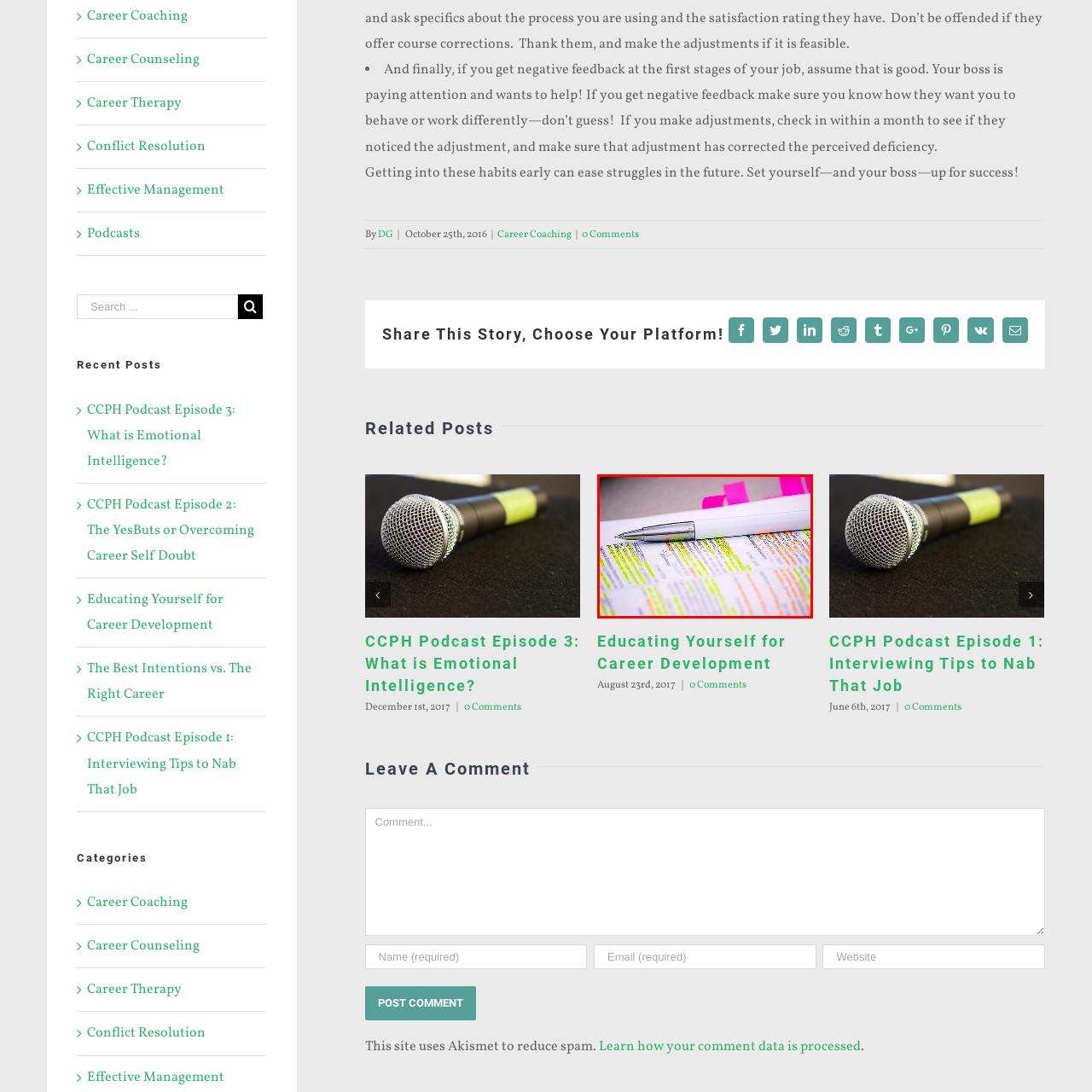Look closely at the section within the red border and give a one-word or brief phrase response to this question: 
What is the individual likely preparing for?

An exam or assignment